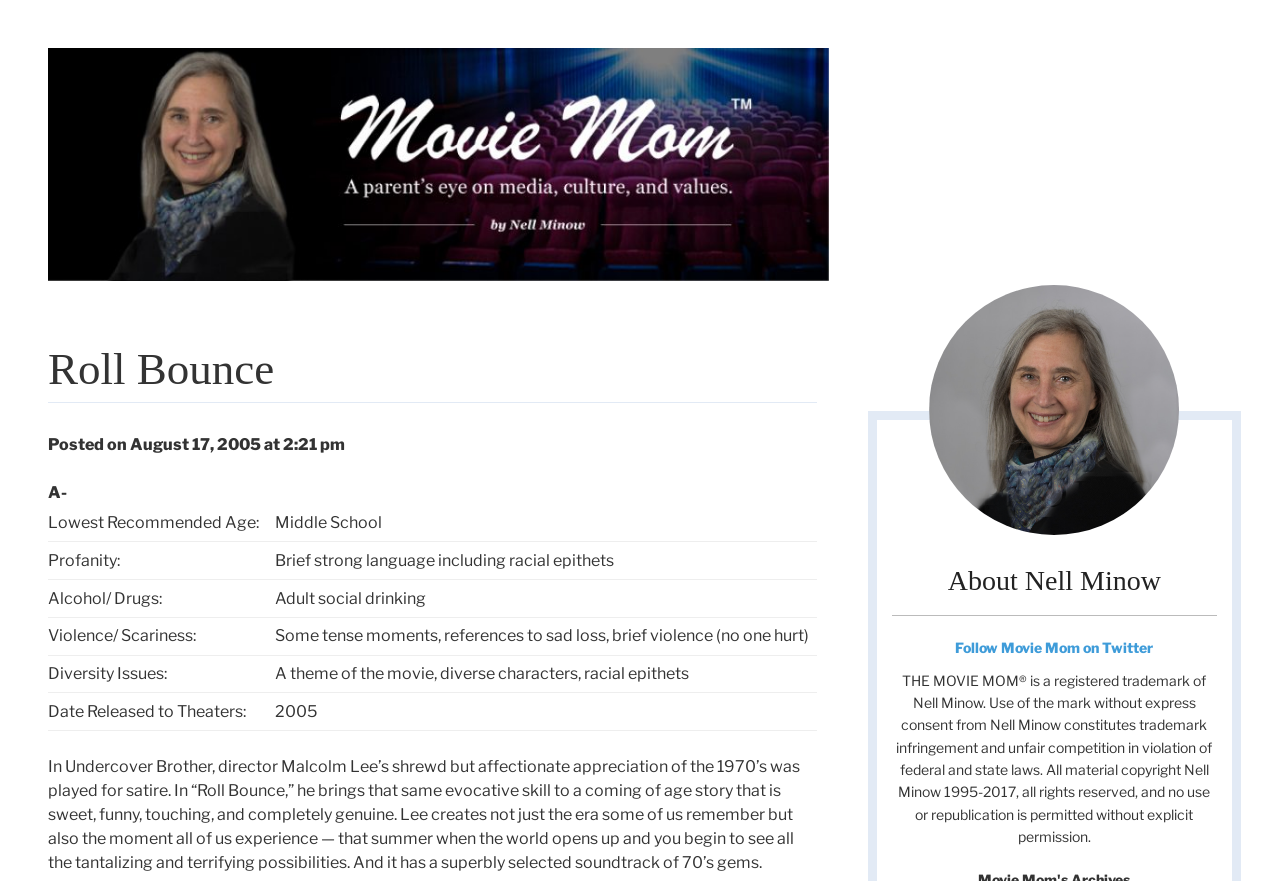Who is the author of the movie review?
Respond to the question with a well-detailed and thorough answer.

I found the author of the movie review by looking at the heading element with the content 'About Nell Minow' which is located below the main content of the webpage.